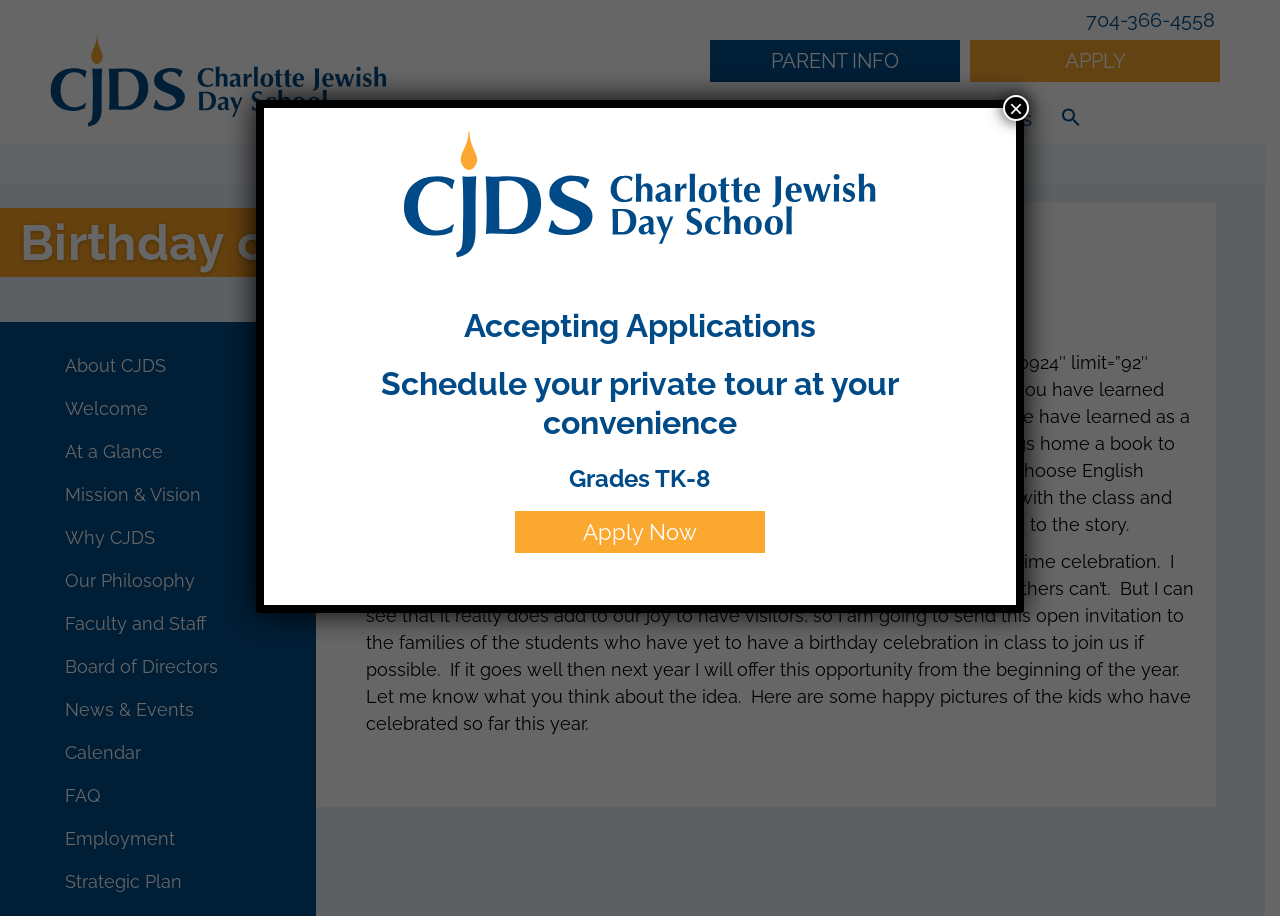Please extract the webpage's main title and generate its text content.

Birthday celebrations in Kitah Aleph